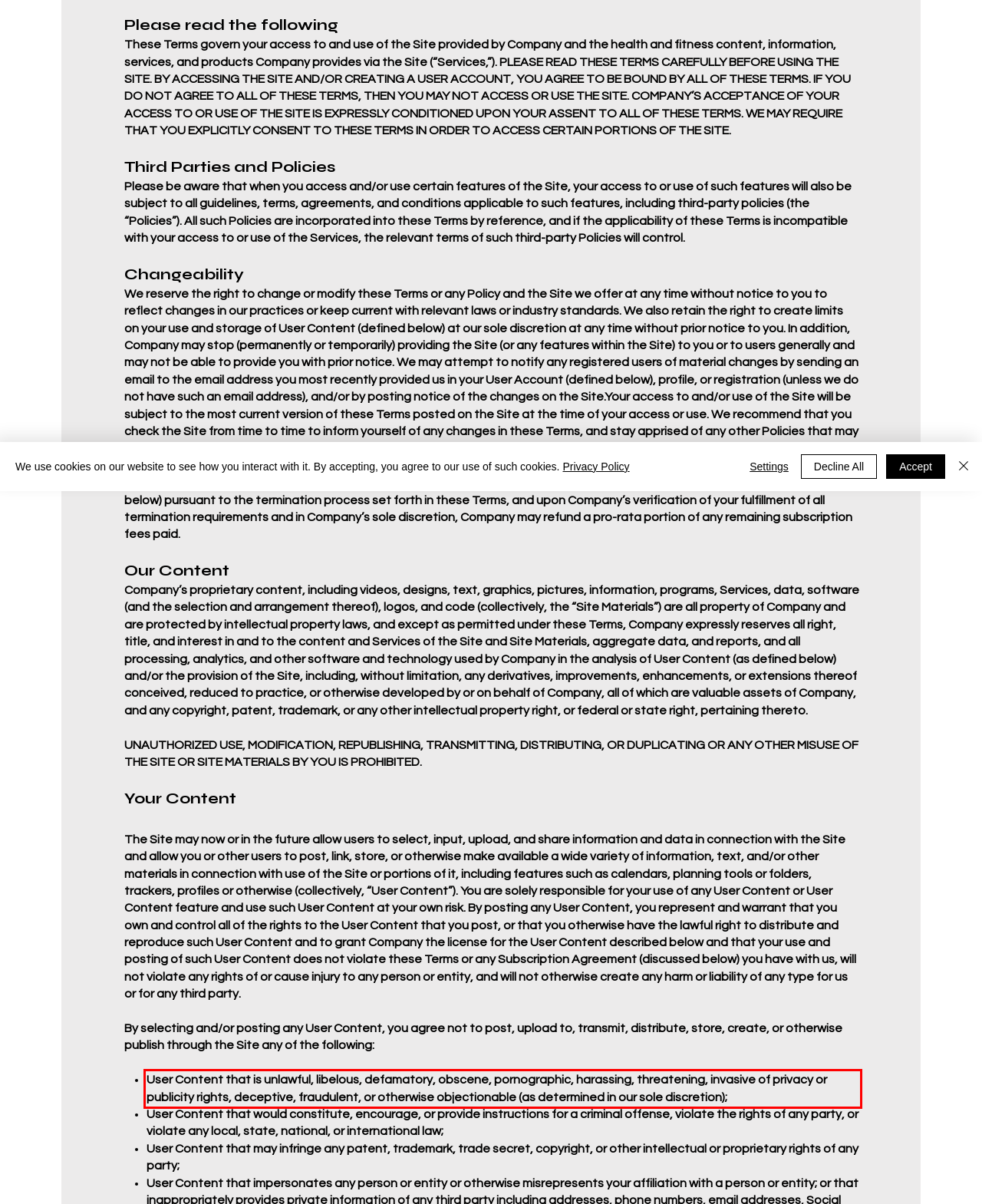Using the provided webpage screenshot, recognize the text content in the area marked by the red bounding box.

User Content that is unlawful, libelous, defamatory, obscene, pornographic, harassing, threatening, invasive of privacy or publicity rights, deceptive, fraudulent, or otherwise objectionable (as determined in our sole discretion);